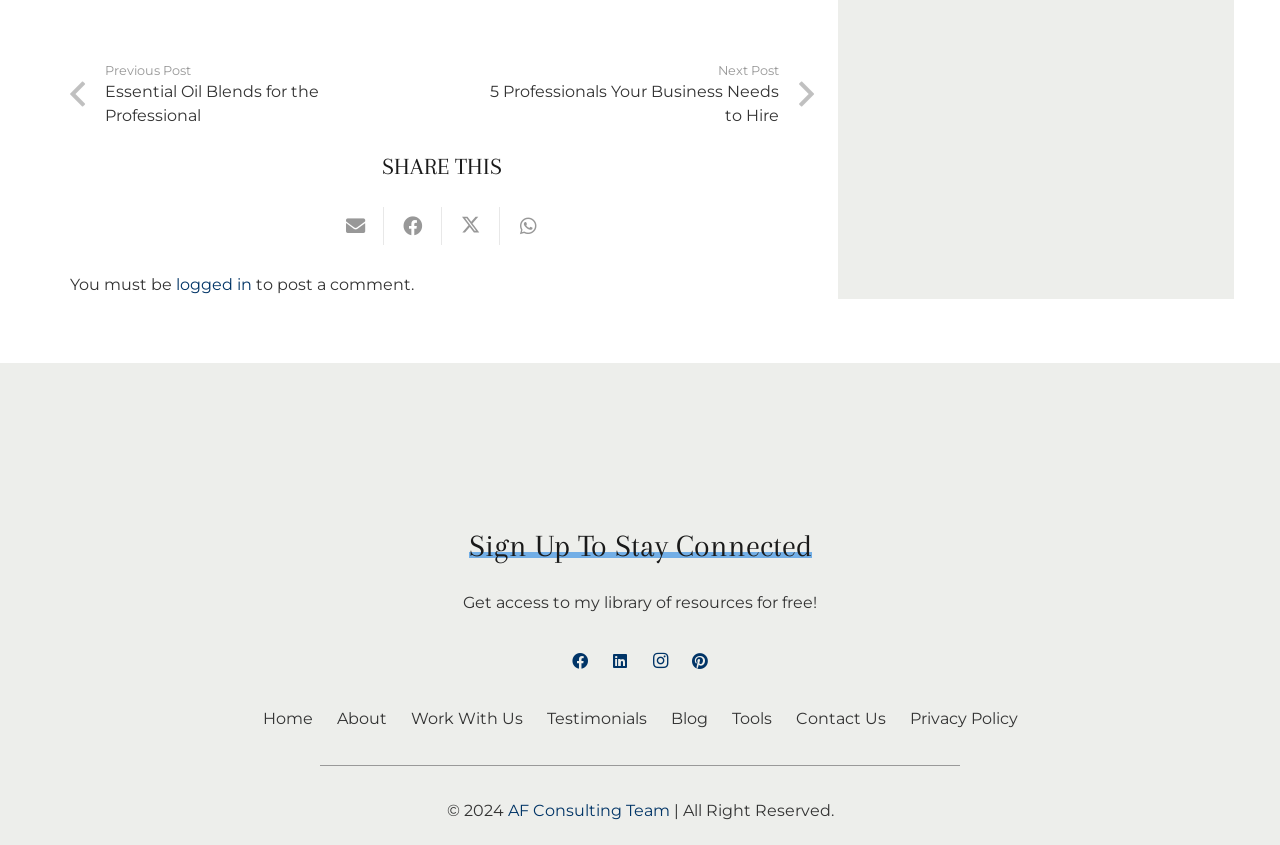Please indicate the bounding box coordinates of the element's region to be clicked to achieve the instruction: "Sign up to stay connected". Provide the coordinates as four float numbers between 0 and 1, i.e., [left, top, right, bottom].

[0.0, 0.624, 1.0, 0.669]